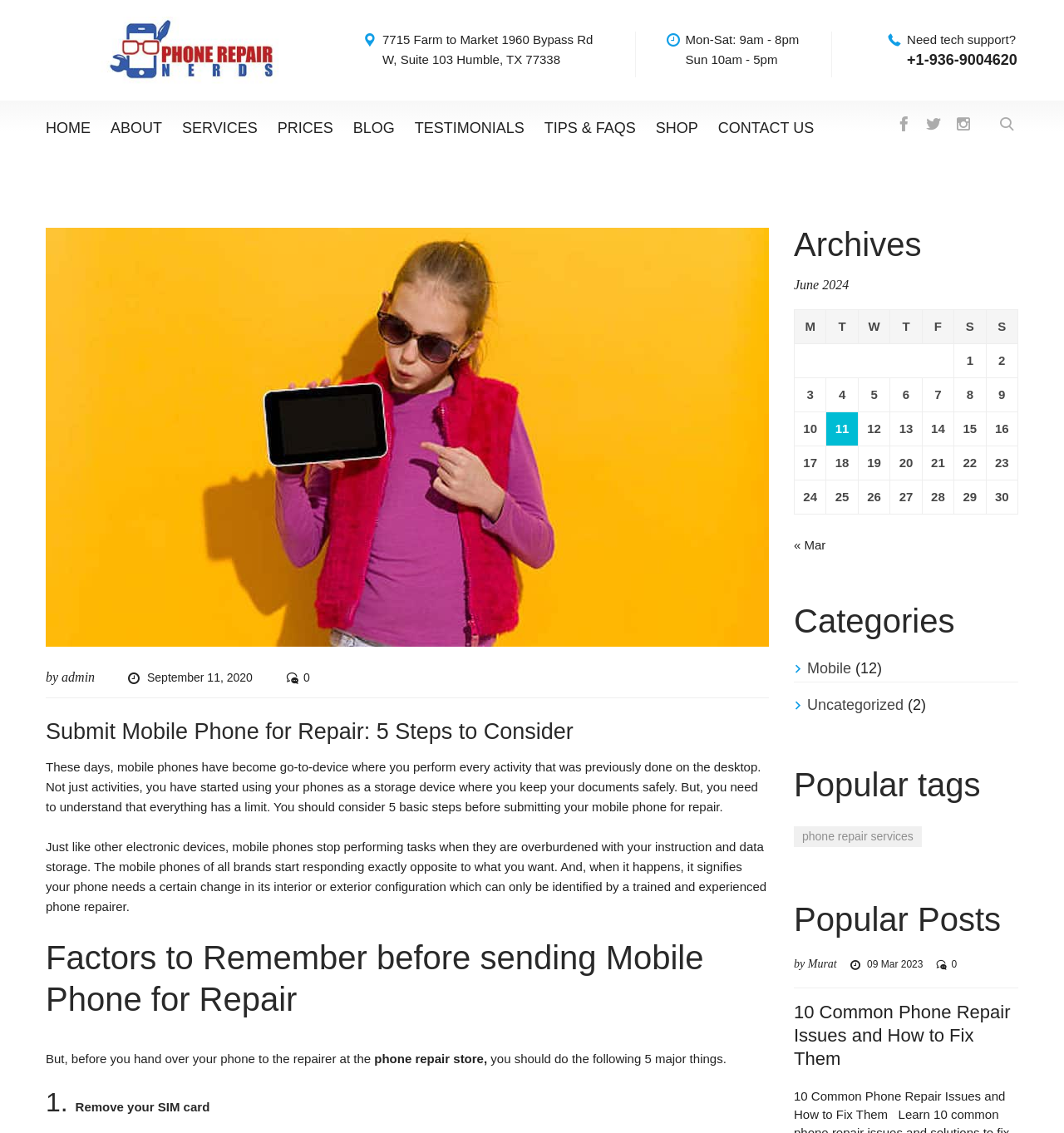Bounding box coordinates are given in the format (top-left x, top-left y, bottom-right x, bottom-right y). All values should be floating point numbers between 0 and 1. Provide the bounding box coordinate for the UI element described as: September 11, 2020December 20, 2022

[0.138, 0.592, 0.237, 0.604]